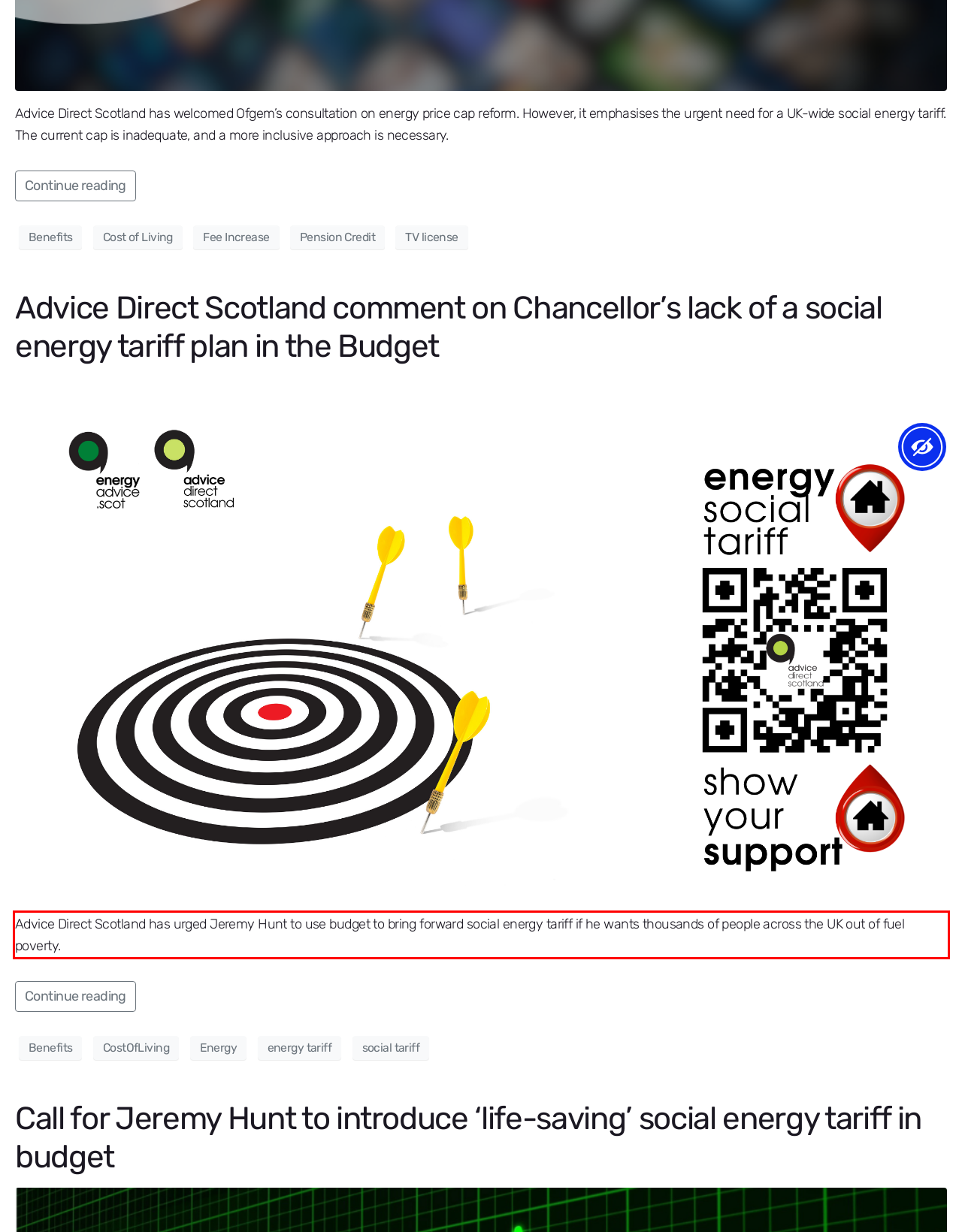Please analyze the provided webpage screenshot and perform OCR to extract the text content from the red rectangle bounding box.

Advice Direct Scotland has urged Jeremy Hunt to use budget to bring forward social energy tariff if he wants thousands of people across the UK out of fuel poverty.